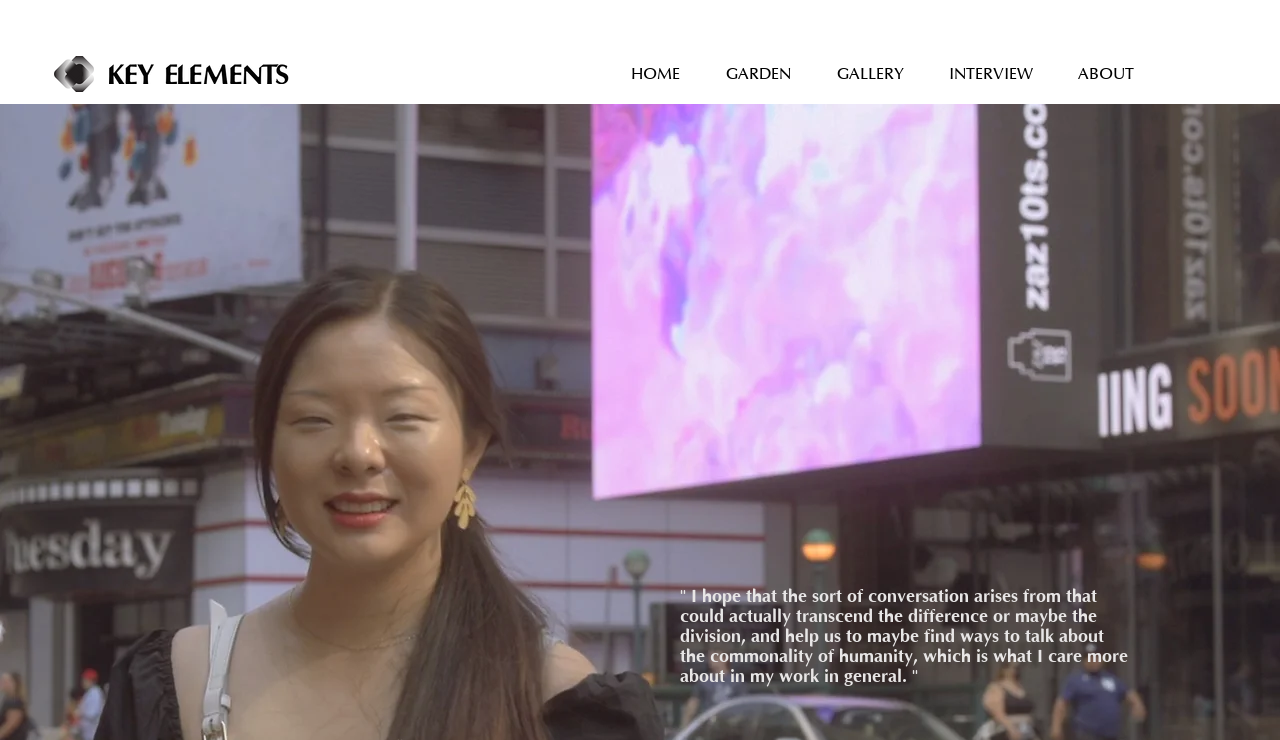Provide a single word or phrase answer to the question: 
What is the logo image filename?

ke logo.png